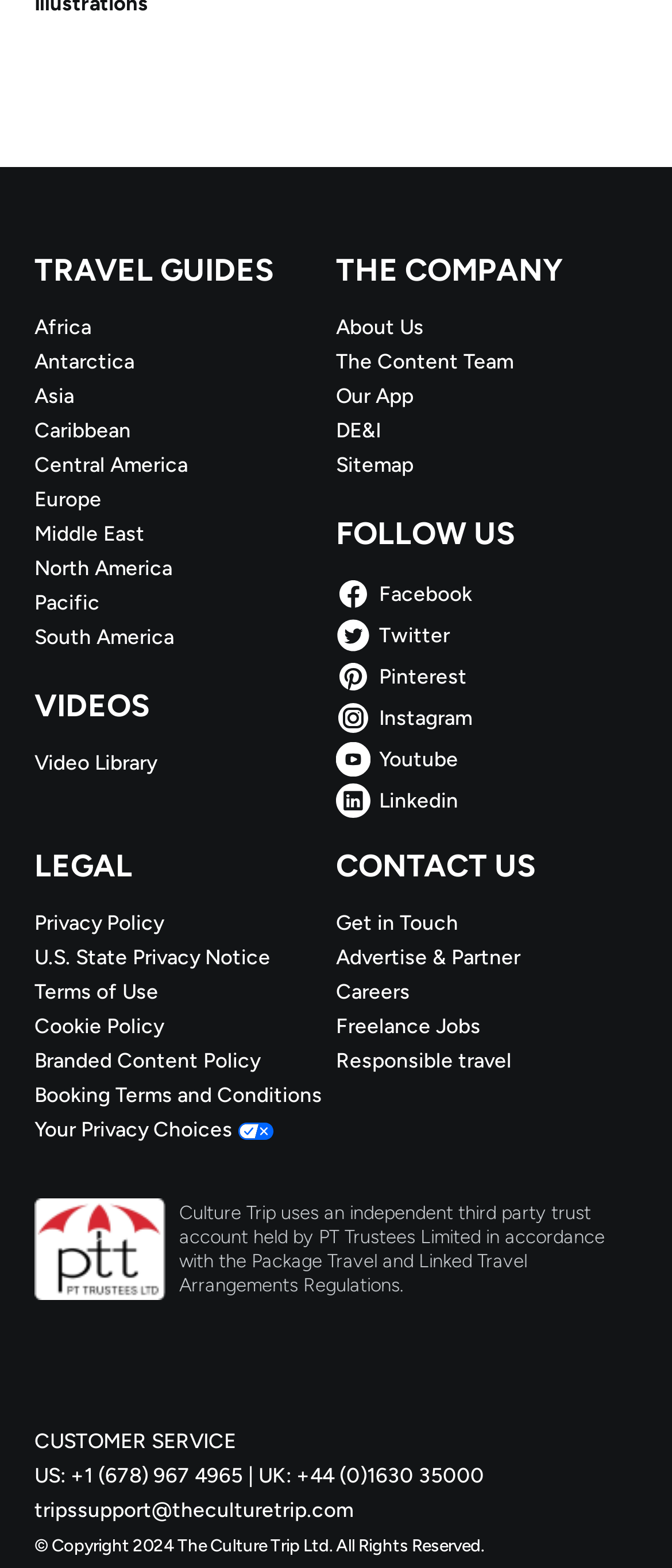What is the company's app platform?
Refer to the screenshot and deliver a thorough answer to the question presented.

The company's app platform is both iOS and Android, which can be inferred from the two links 'Download our iOS app on the App Store' and 'Download our Android app on Google Play' located at the bottom of the webpage.